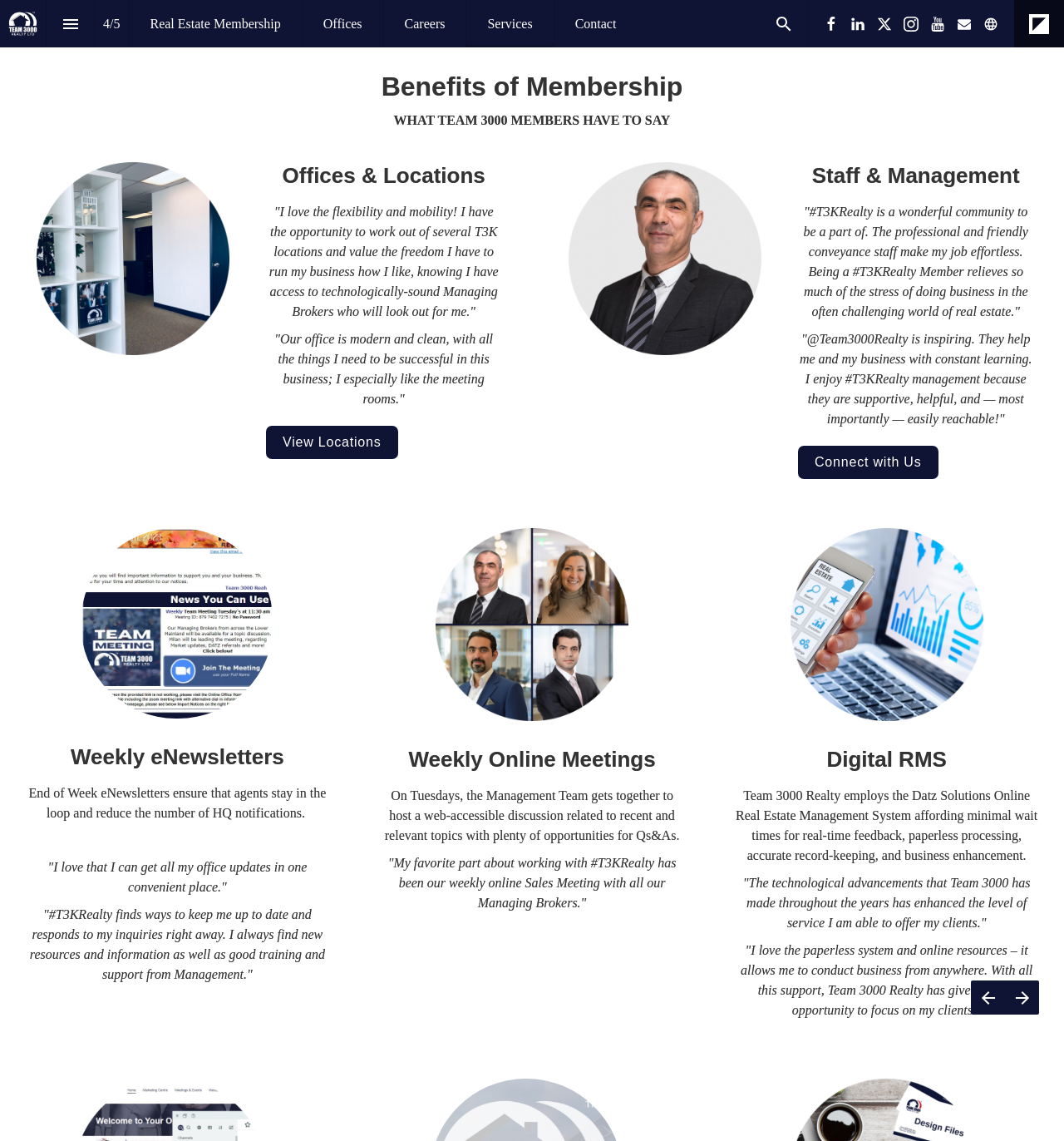Identify the bounding box coordinates for the UI element mentioned here: "aria-label="Follow us on"". Provide the coordinates as four float values between 0 and 1, i.e., [left, top, right, bottom].

[0.92, 0.011, 0.942, 0.031]